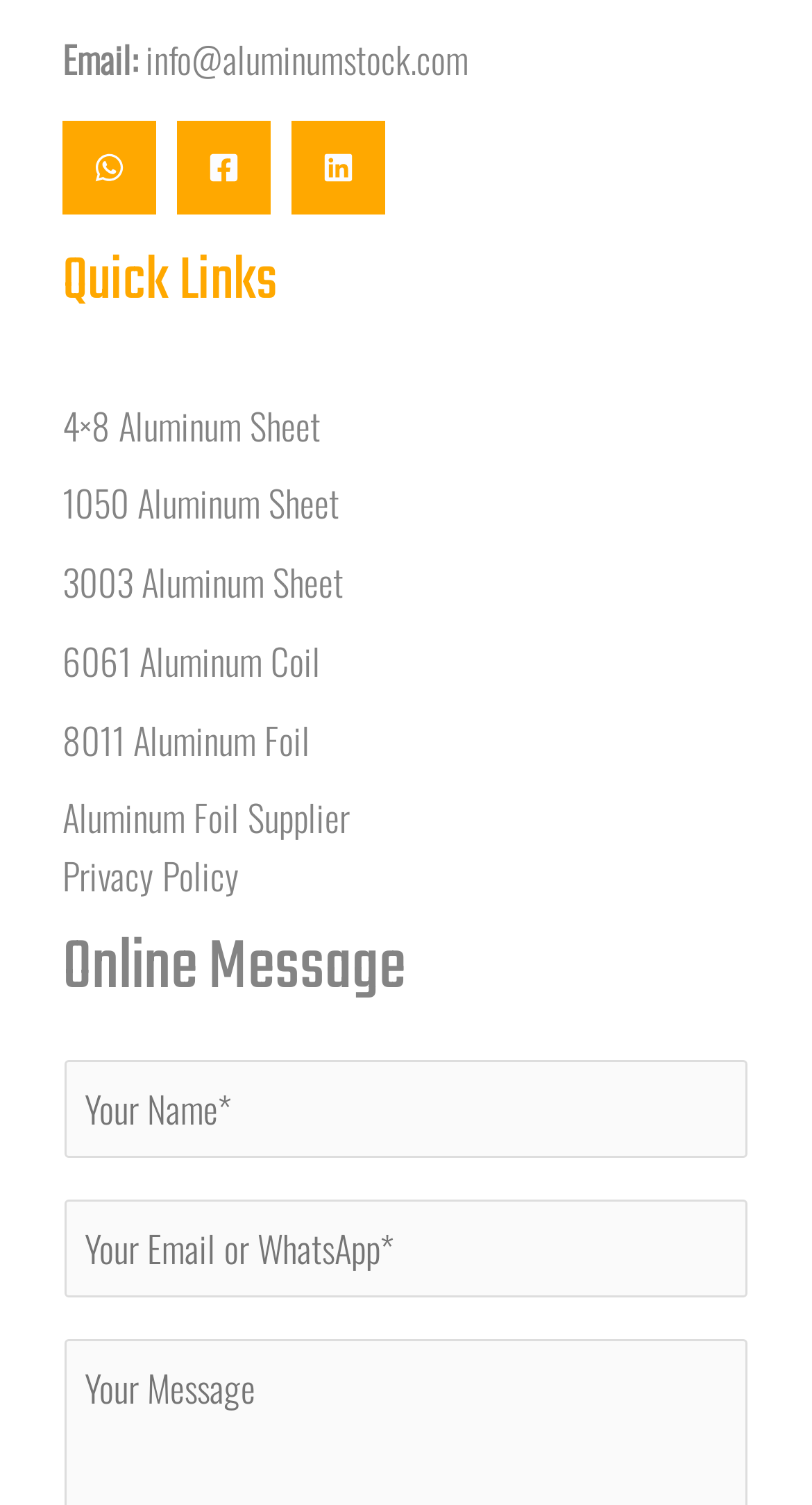Determine the bounding box coordinates of the region I should click to achieve the following instruction: "click Napoli". Ensure the bounding box coordinates are four float numbers between 0 and 1, i.e., [left, top, right, bottom].

None